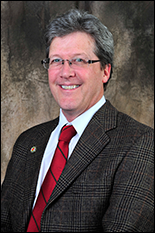What honor was awarded to Peter Sandborn?
Provide a fully detailed and comprehensive answer to the question.

According to the caption, Peter Sandborn was elevated to the prestigious status of Fellow by the Institute of Electrical and Electronics Engineers (IEEE), which is a significant recognition of his contributions to the field of engineering.